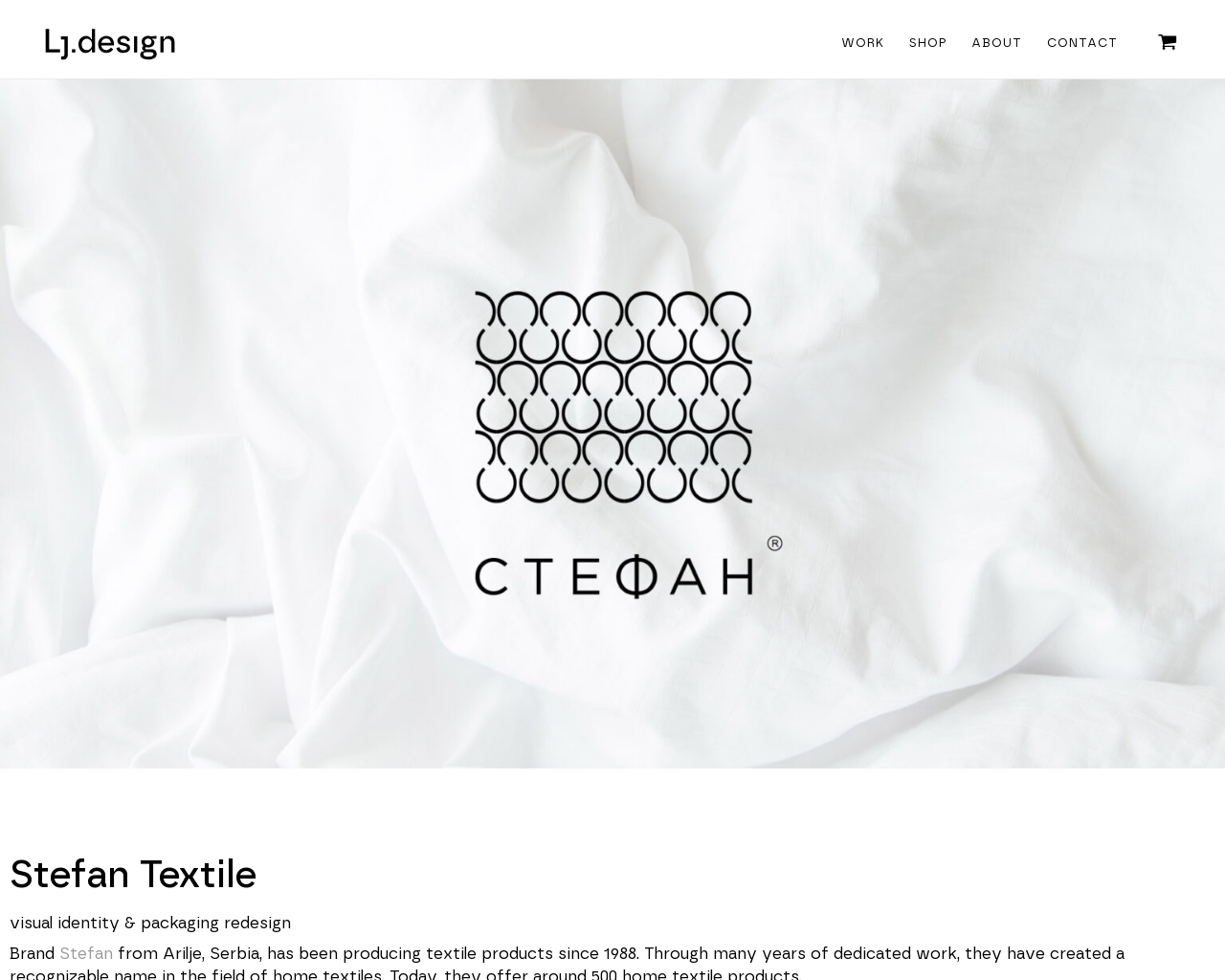Please find the bounding box coordinates of the element that must be clicked to perform the given instruction: "Learn more about Stefan Textile". The coordinates should be four float numbers from 0 to 1, i.e., [left, top, right, bottom].

[0.008, 0.872, 0.992, 0.915]